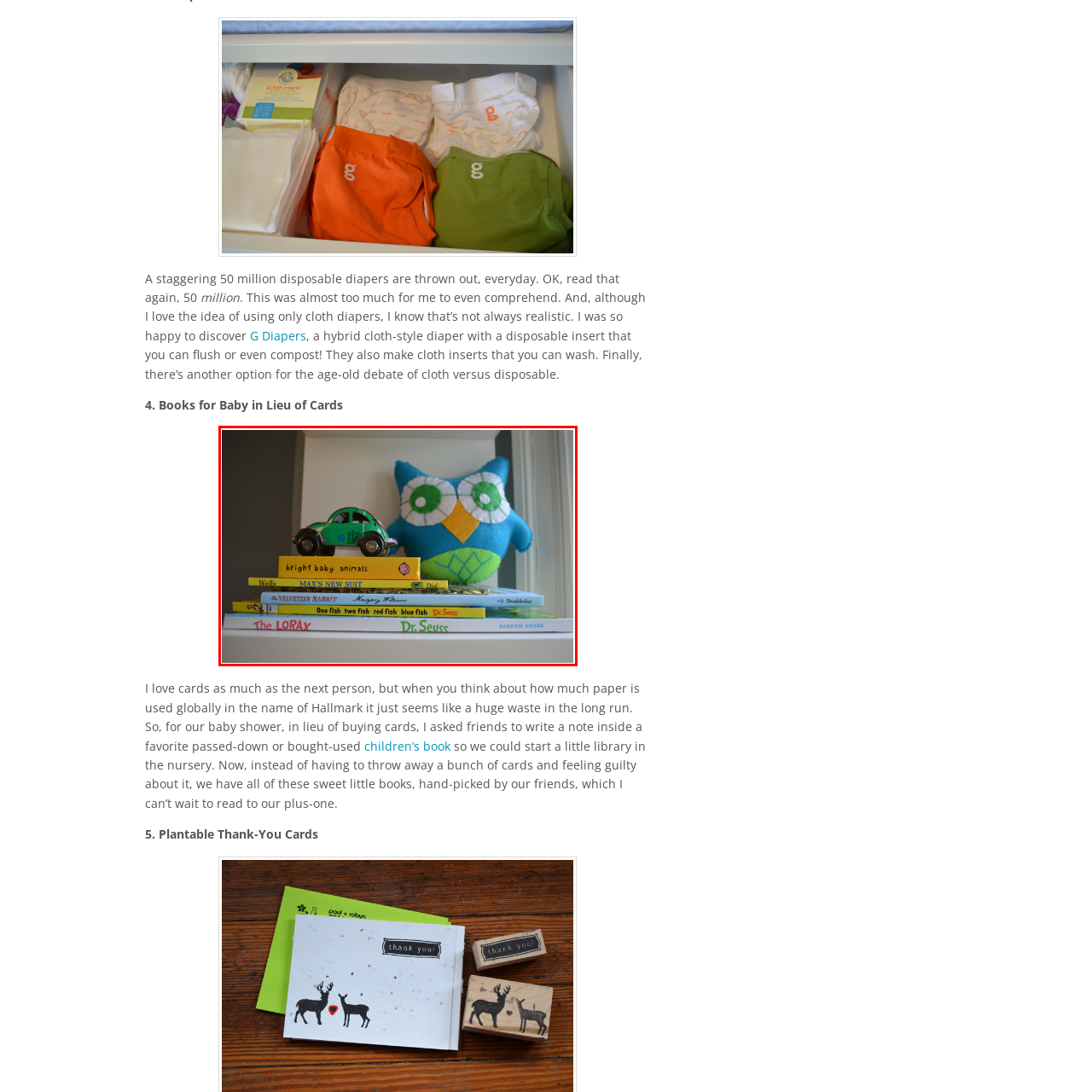Generate a detailed caption for the picture within the red-bordered area.

The image features a charming and colorful display on a shelf, perfect for a nursery or children's space. At the top of the stack is a plush blue owl toy, which has vibrant green and yellow accents, adding a playful touch to the arrangement. Below the owl, there is a green toy car that seems to invite joyful imagination. 

The books in the stack are brightly colored and feature classic titles that are beloved in childhood literature. The top book, "Bright Baby Animals," is followed by "Max's New Suit" and "The Velveteen Rabbit," showcasing stories that inspire creativity and the love of reading. Notably, the famous Dr. Seuss books, "One Fish Two Fish Red Fish Blue Fish" and "The Lorax," are included, emphasizing environmental themes and whimsical storytelling. 

This delightful collection creates an inviting atmosphere, encouraging both play and learning in a cozy environment for little ones.